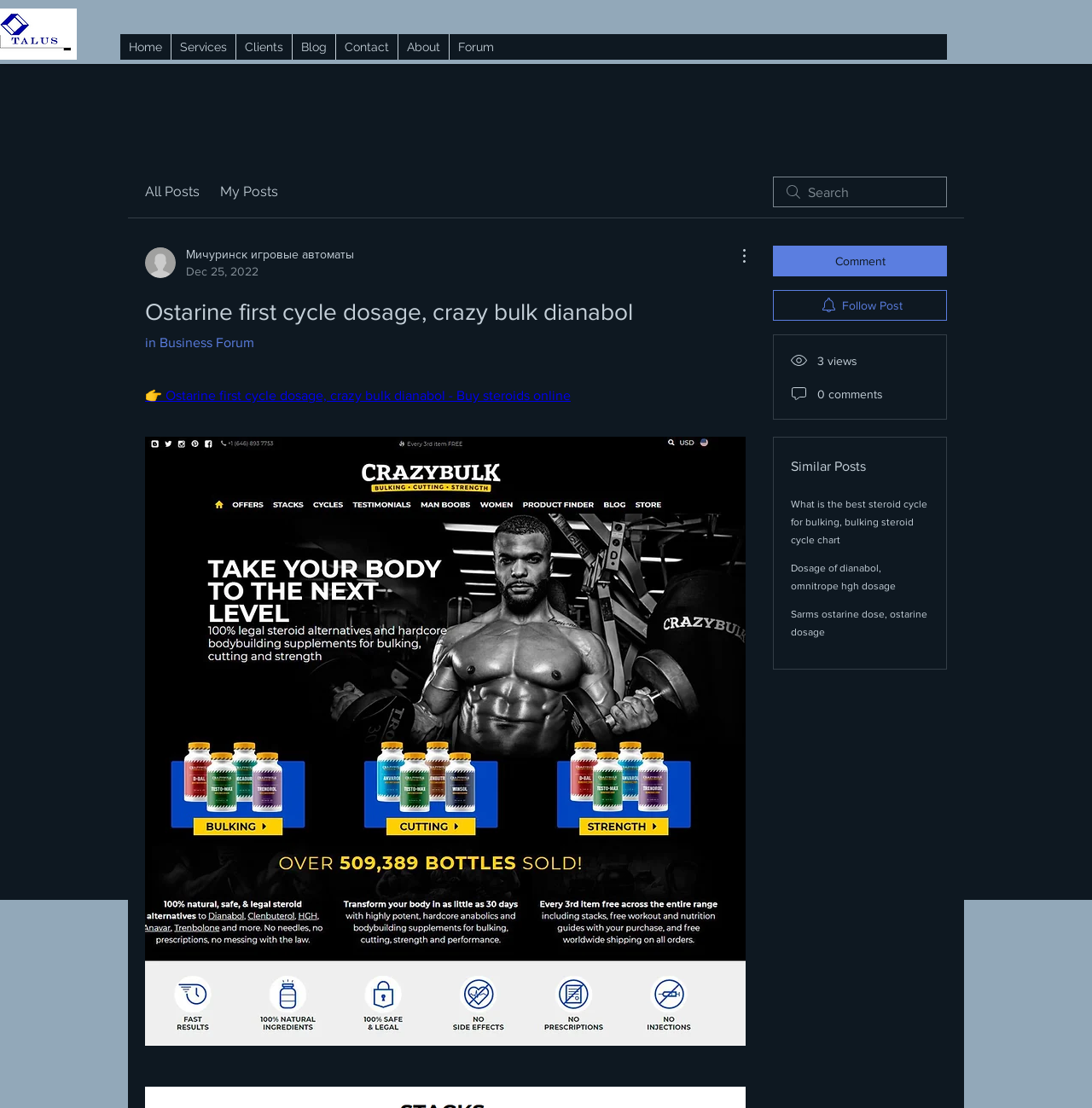Please determine the bounding box coordinates of the element's region to click for the following instruction: "Comment on the post".

[0.708, 0.222, 0.867, 0.249]